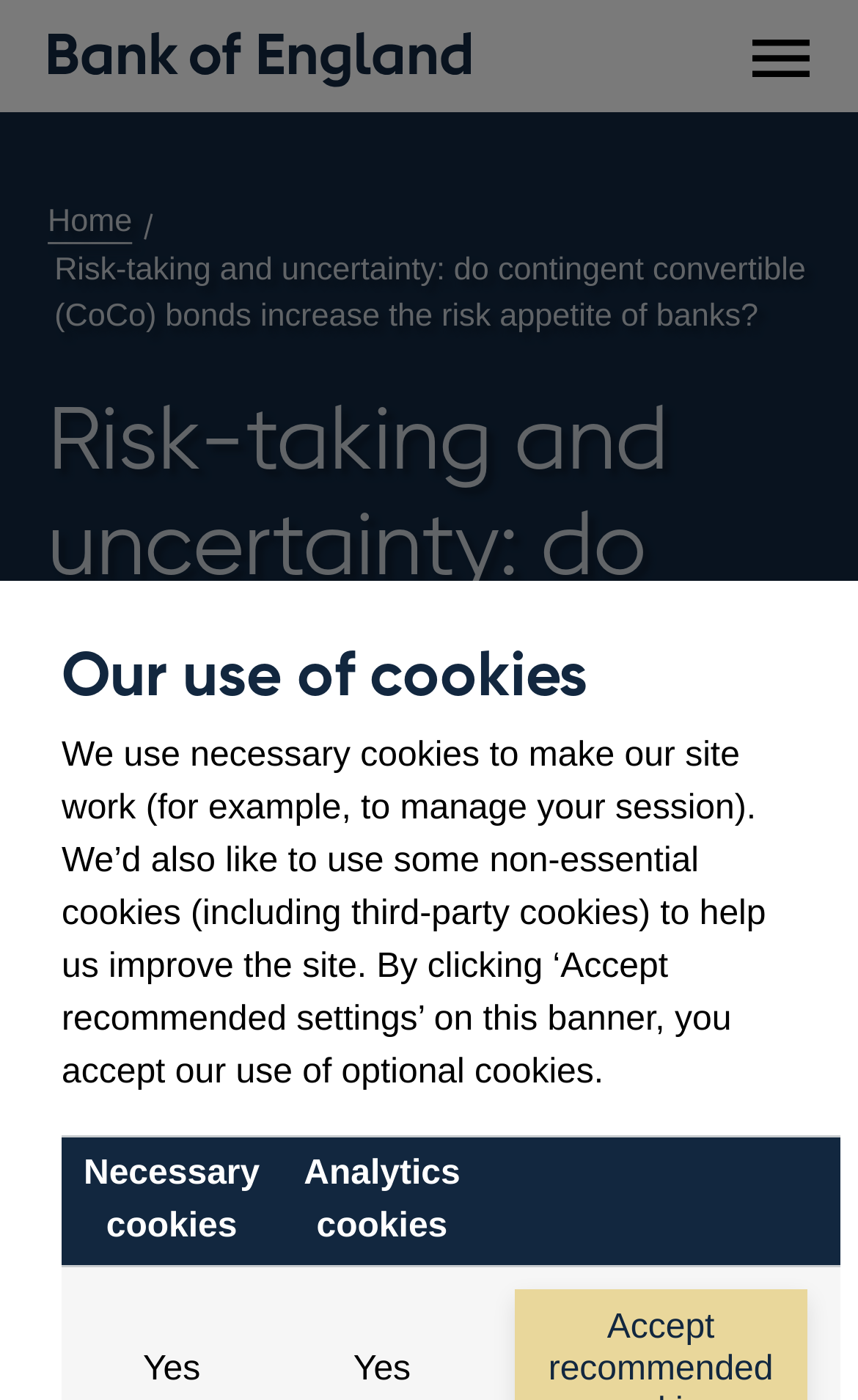What is the topic of the article?
Using the information from the image, give a concise answer in one word or a short phrase.

Risk-taking and uncertainty